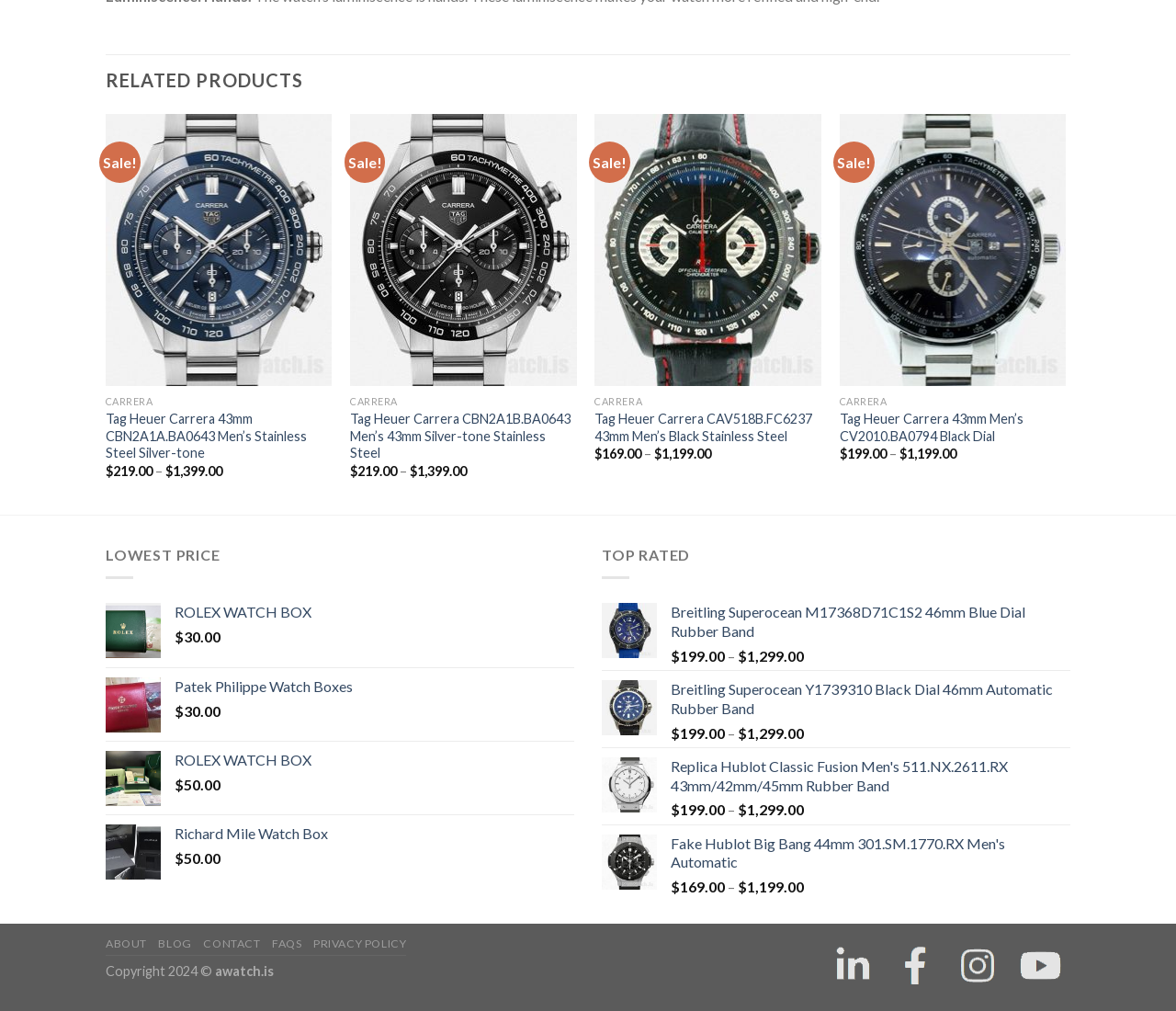By analyzing the image, answer the following question with a detailed response: What is the brand of the watch with the model number CV2010.BA0794?

I searched for the model number CV2010.BA0794 and found that it belongs to the brand Tag Heuer.